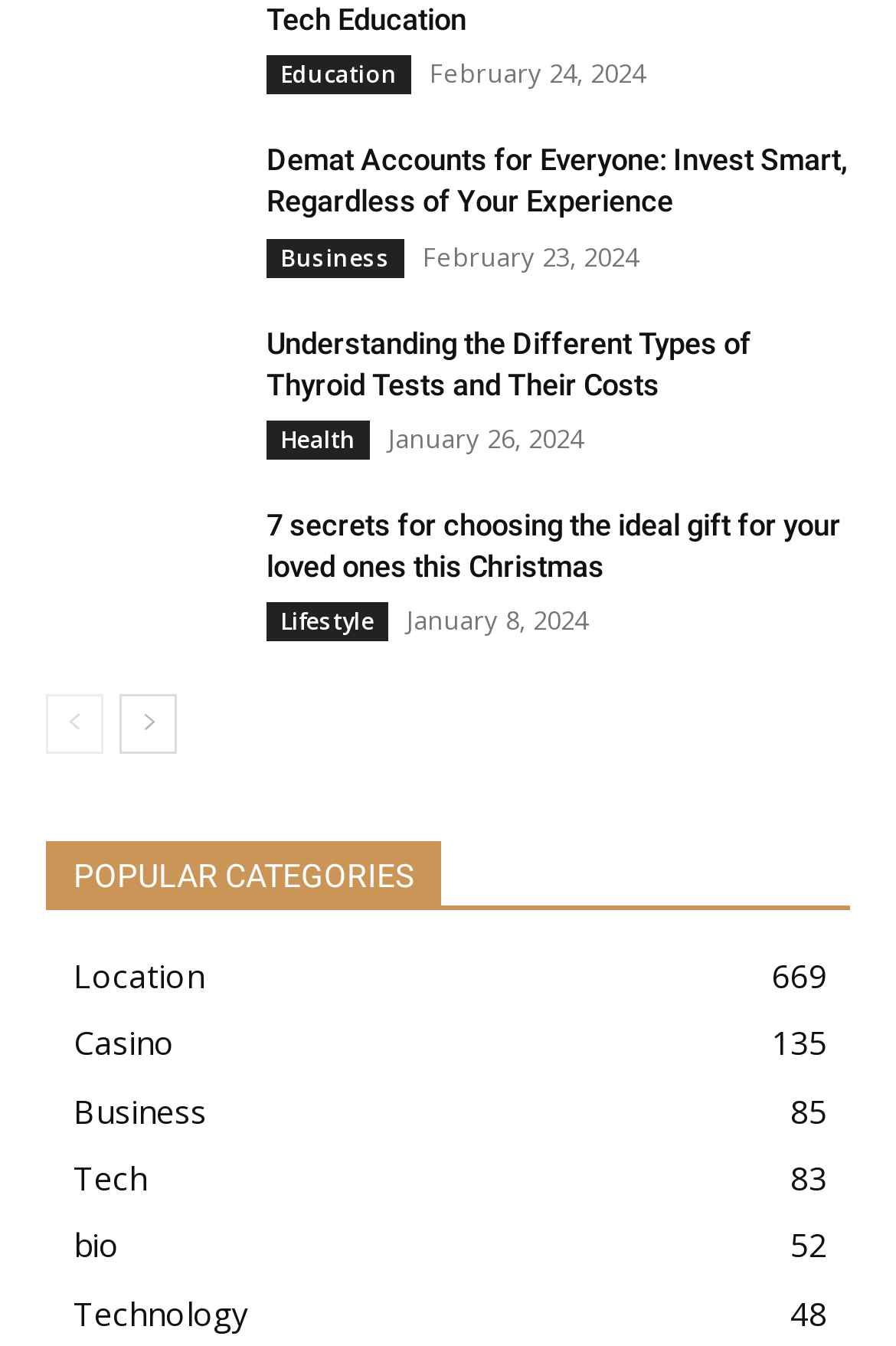What is the date of the latest article?
Based on the visual content, answer with a single word or a brief phrase.

February 24, 2024